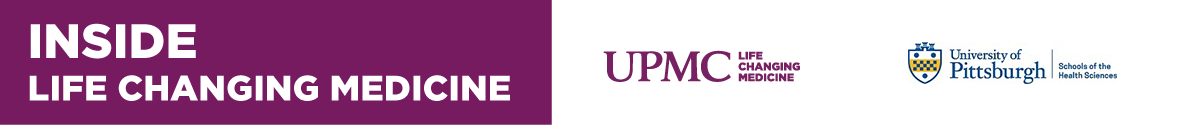What is the purpose of the visual design?
Look at the screenshot and give a one-word or phrase answer.

to inform and appeal